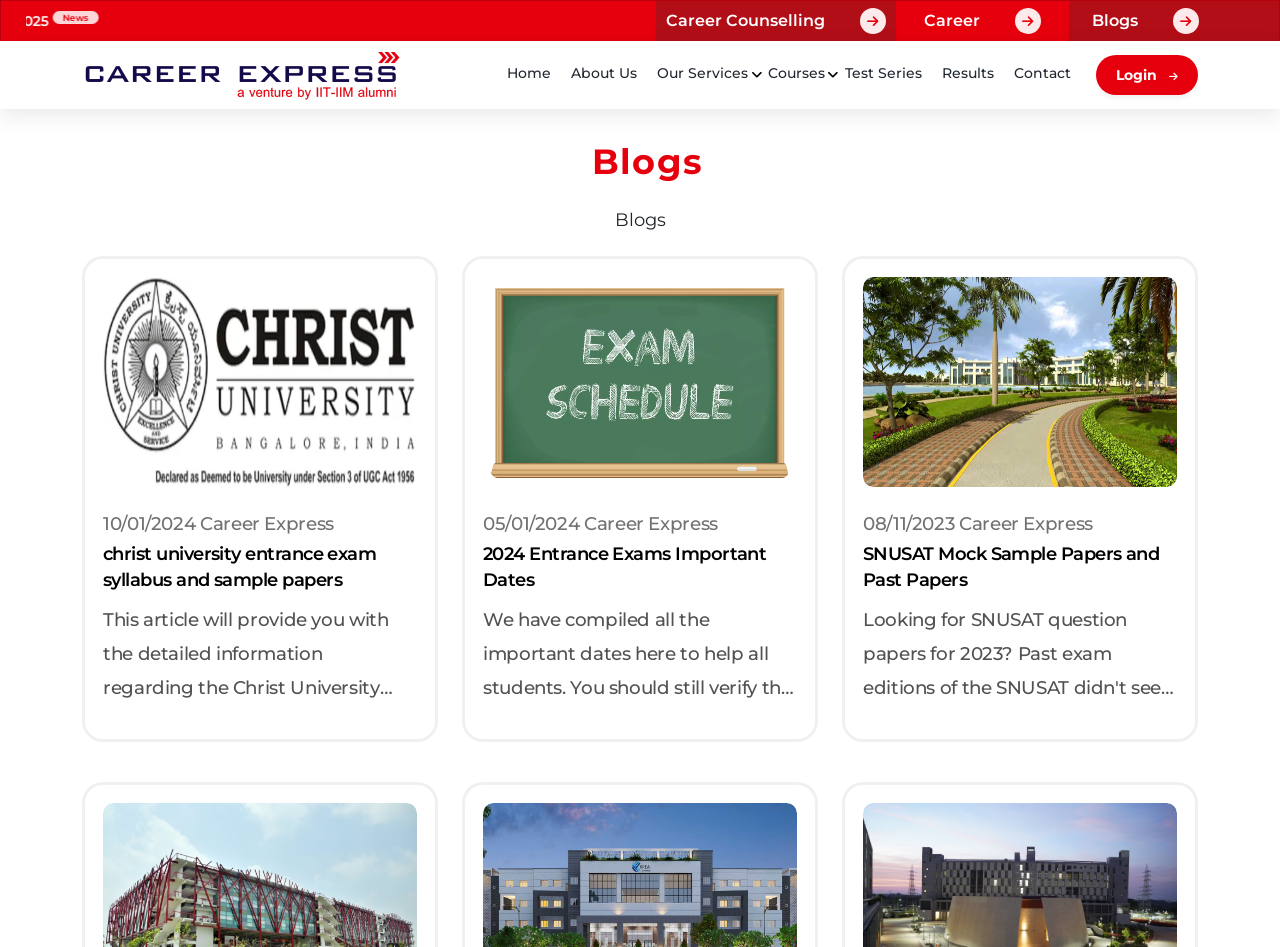Please locate the bounding box coordinates of the element's region that needs to be clicked to follow the instruction: "Go to the Home page". The bounding box coordinates should be provided as four float numbers between 0 and 1, i.e., [left, top, right, bottom].

[0.388, 0.045, 0.438, 0.114]